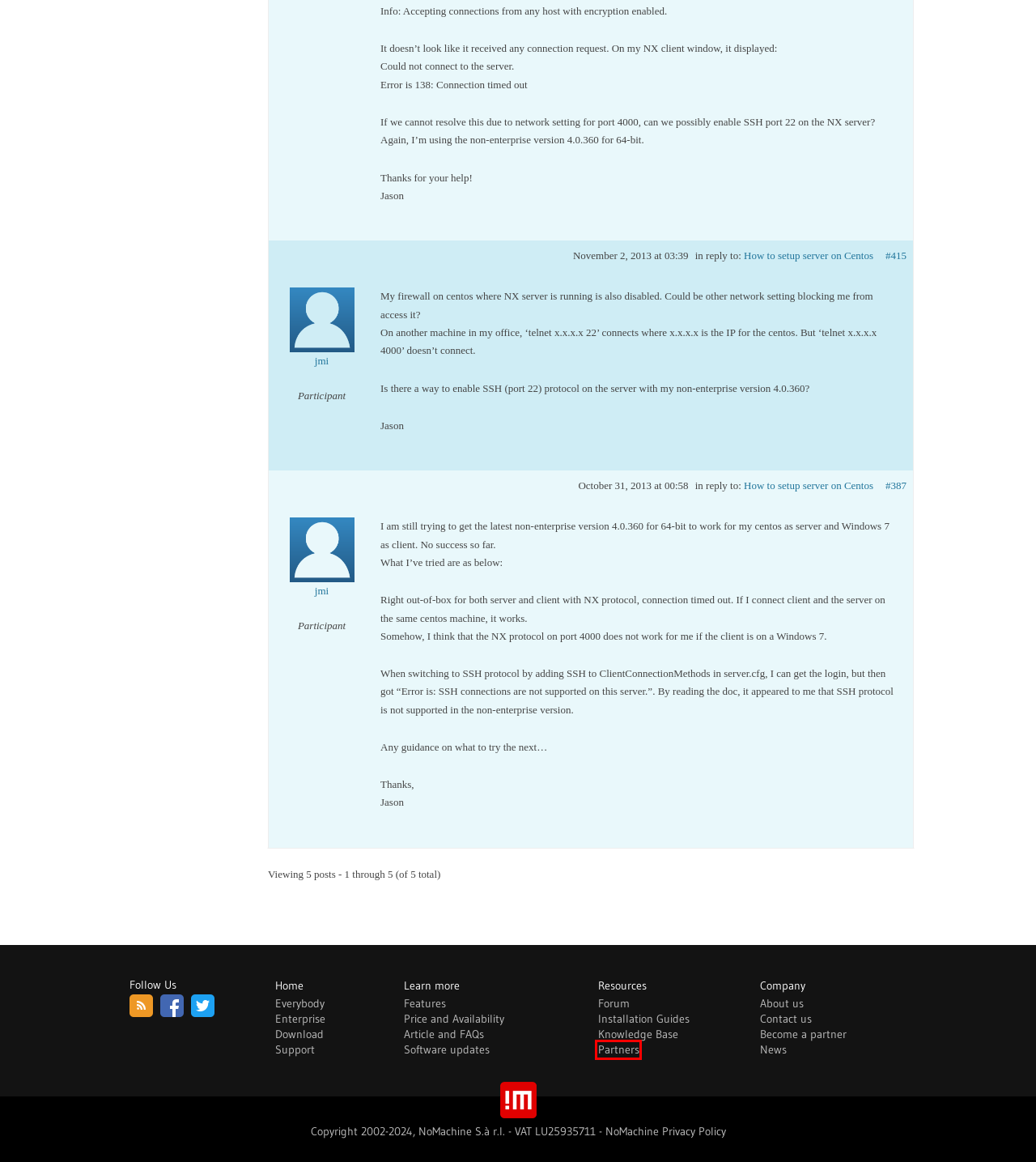Examine the screenshot of a webpage with a red bounding box around an element. Then, select the webpage description that best represents the new page after clicking the highlighted element. Here are the descriptions:
A. NoMachine - Implement, Integrate And Support Your NoMachine Network
B. documents – Knowledge Base
C. NoMachine - Remote Access for the Enterprise
D. NoMachine - More Freedom to the Desktop
E. NoMachine News & Announcements
F. NoMachine - A Closer Look At The Company
G. NoMachine - Contact Us
H. NoMachine’s Privacy Policy – Knowledge Base

A